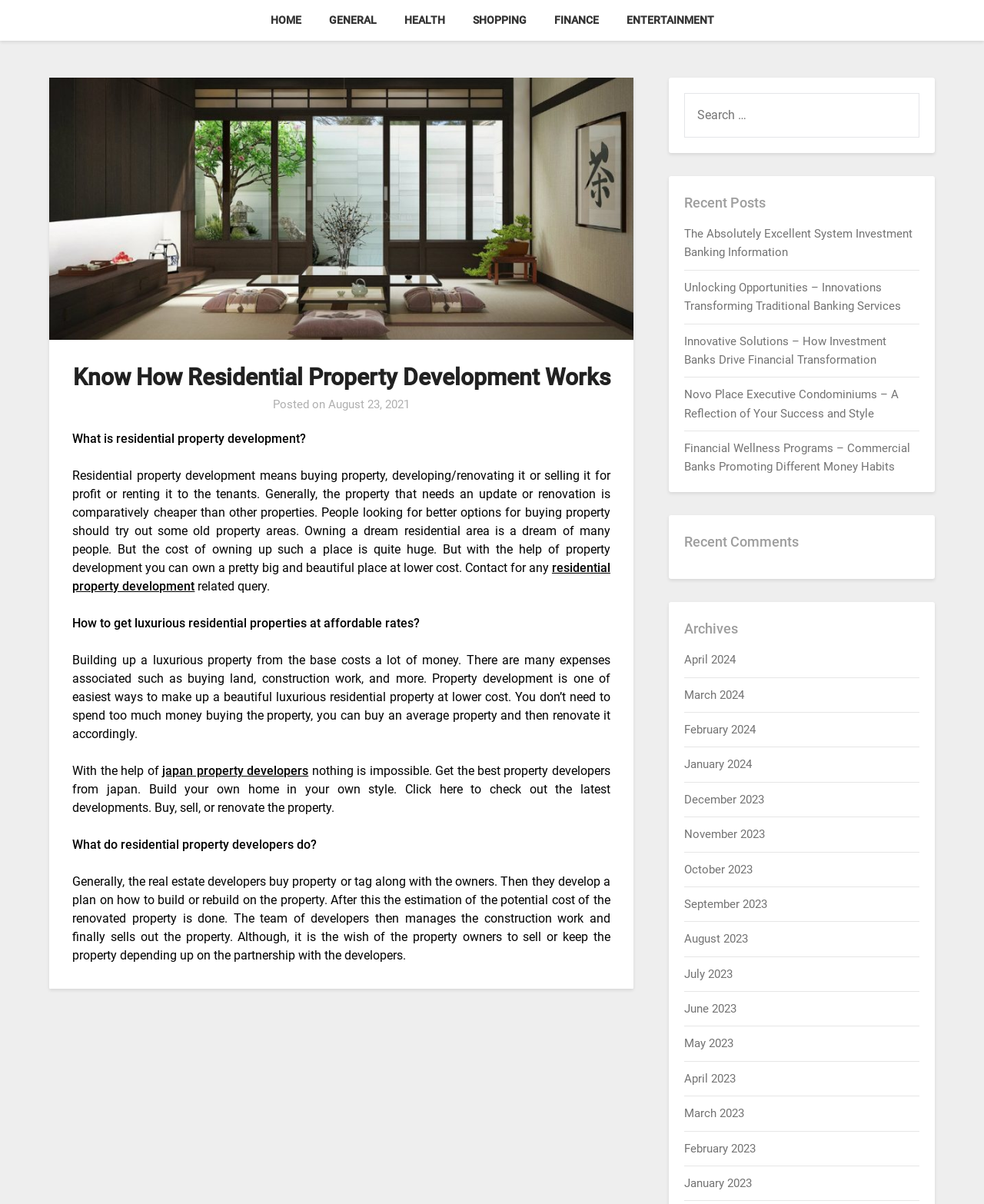Pinpoint the bounding box coordinates of the element that must be clicked to accomplish the following instruction: "Search for something". The coordinates should be in the format of four float numbers between 0 and 1, i.e., [left, top, right, bottom].

[0.696, 0.077, 0.934, 0.114]